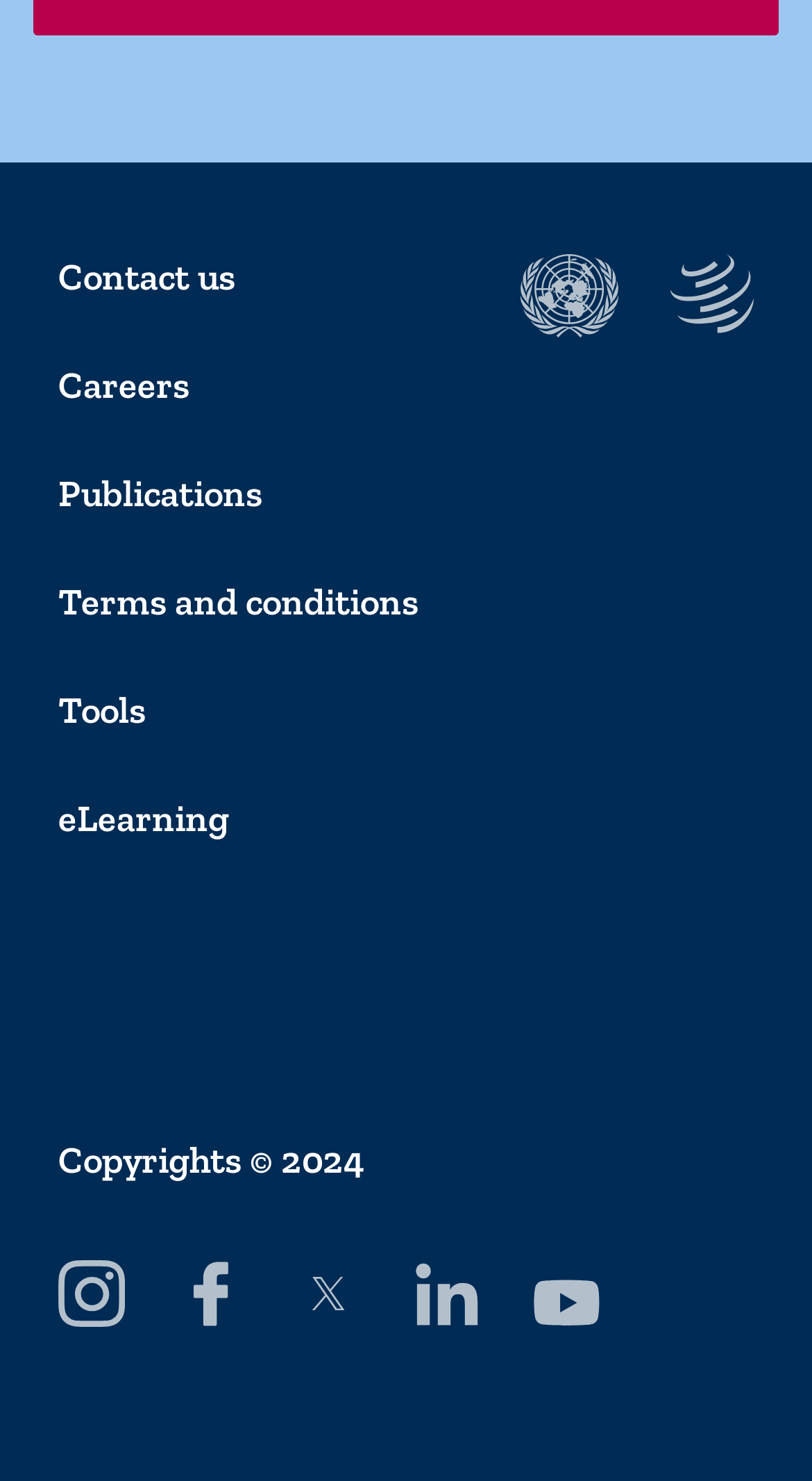Predict the bounding box of the UI element that fits this description: "Terms and conditions".

[0.072, 0.39, 0.928, 0.421]